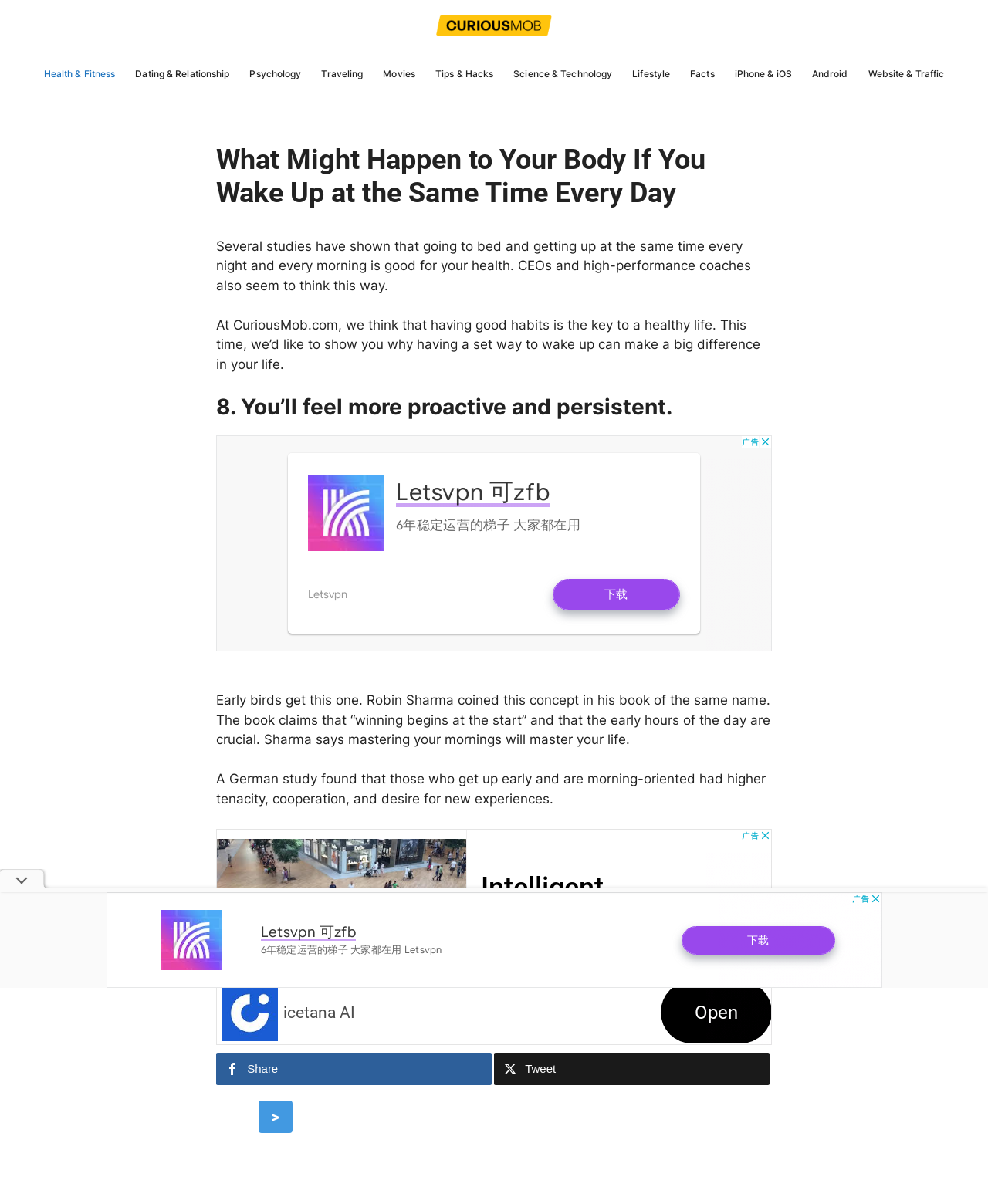What is the concept coined by Robin Sharma?
Look at the image and respond with a one-word or short-phrase answer.

The 5 AM Club